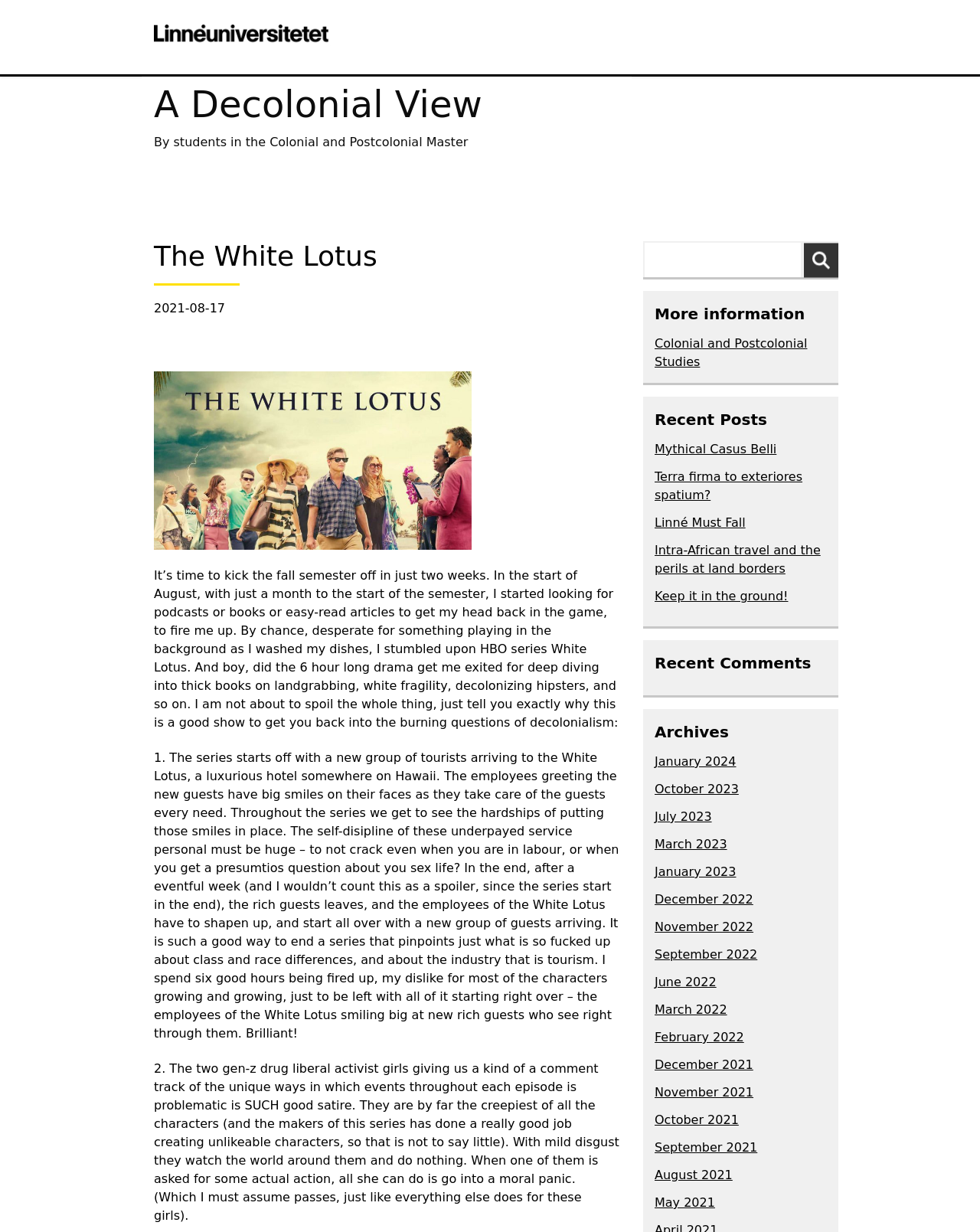Give a concise answer using only one word or phrase for this question:
What is the name of the blog?

A Decolonial View